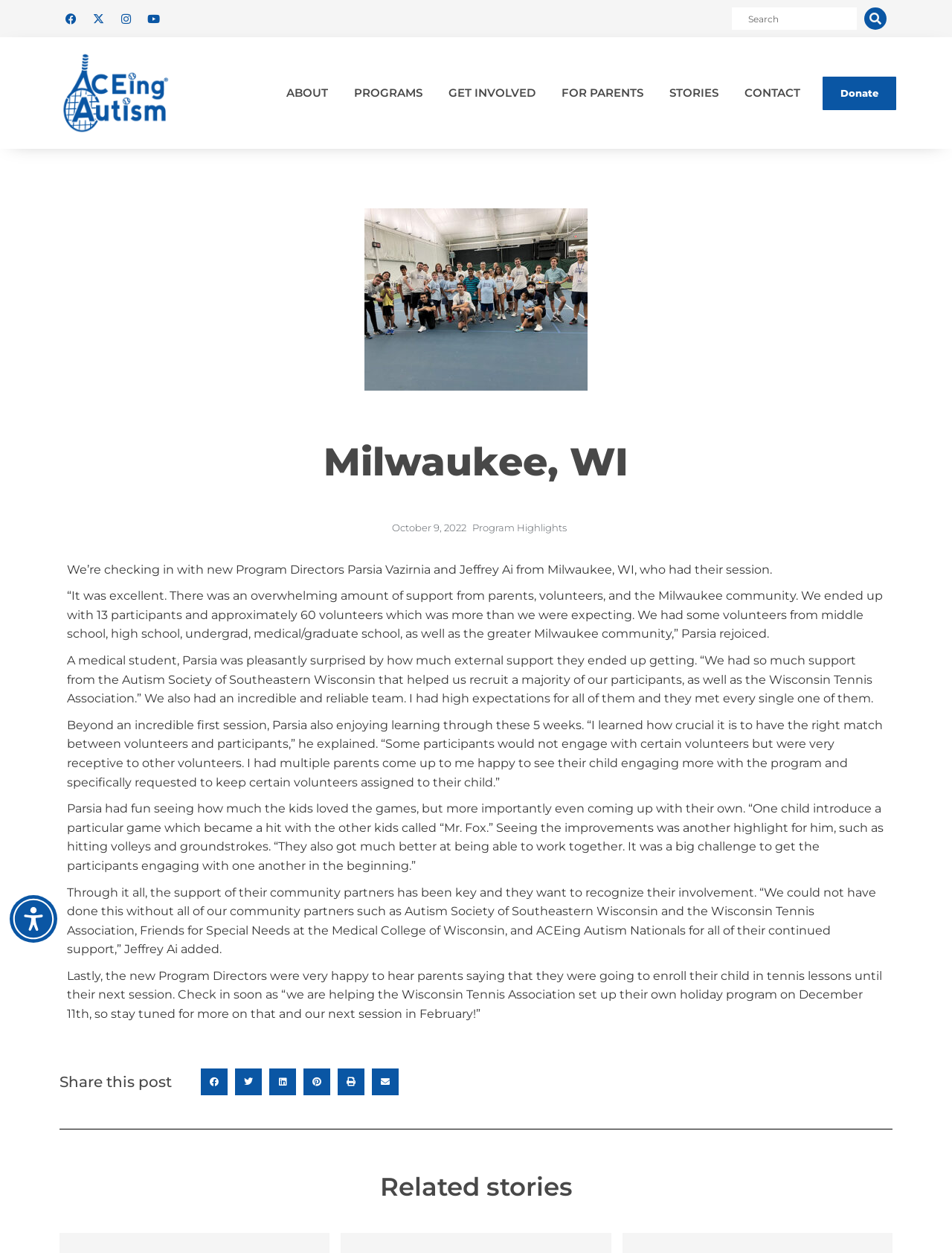Locate the coordinates of the bounding box for the clickable region that fulfills this instruction: "Open Facebook page".

[0.062, 0.006, 0.086, 0.024]